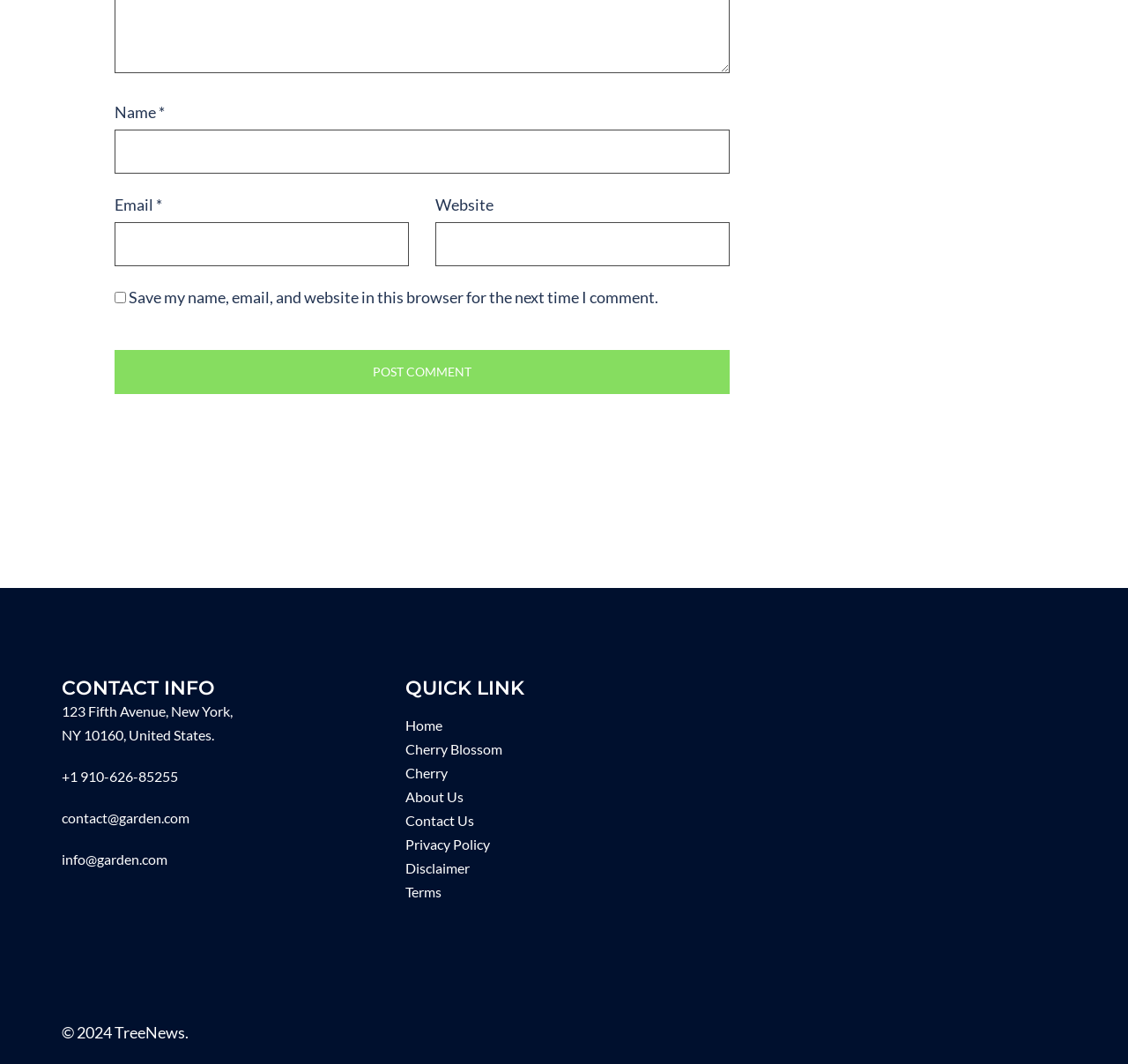Provide the bounding box coordinates for the specified HTML element described in this description: "Cherry Blossom". The coordinates should be four float numbers ranging from 0 to 1, in the format [left, top, right, bottom].

[0.359, 0.696, 0.445, 0.712]